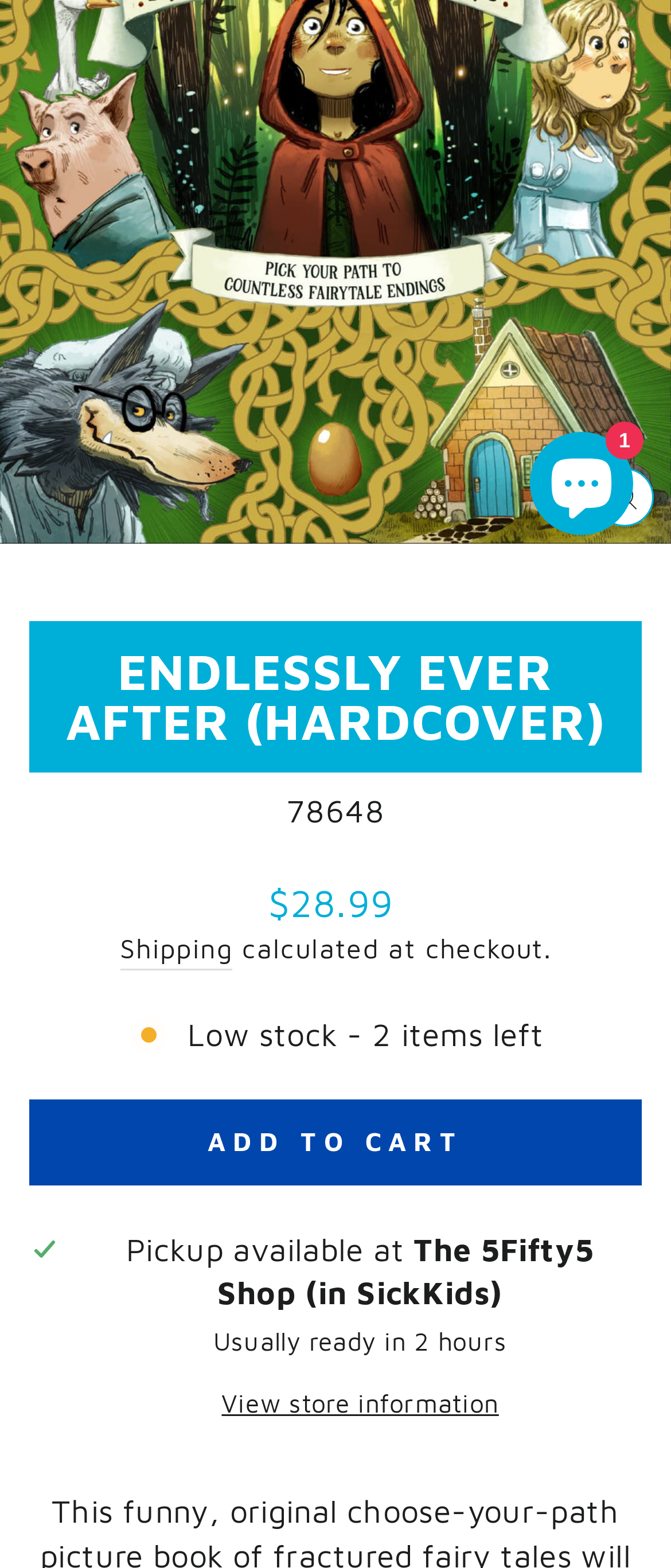Using the element description provided, determine the bounding box coordinates in the format (top-left x, top-left y, bottom-right x, bottom-right y). Ensure that all values are floating point numbers between 0 and 1. Element description: Add to cart

[0.044, 0.701, 0.956, 0.756]